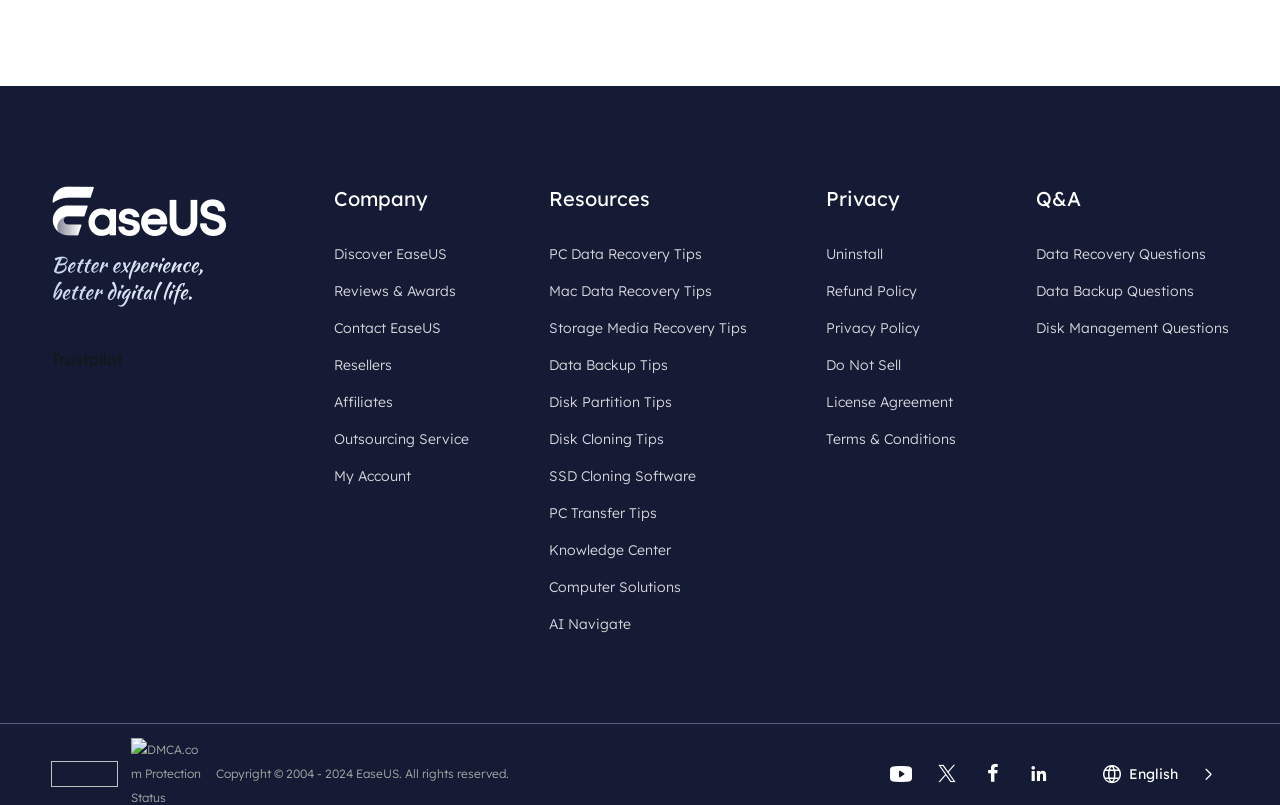What is the purpose of the 'My Account' link?
Please provide a single word or phrase based on the screenshot.

To access user account